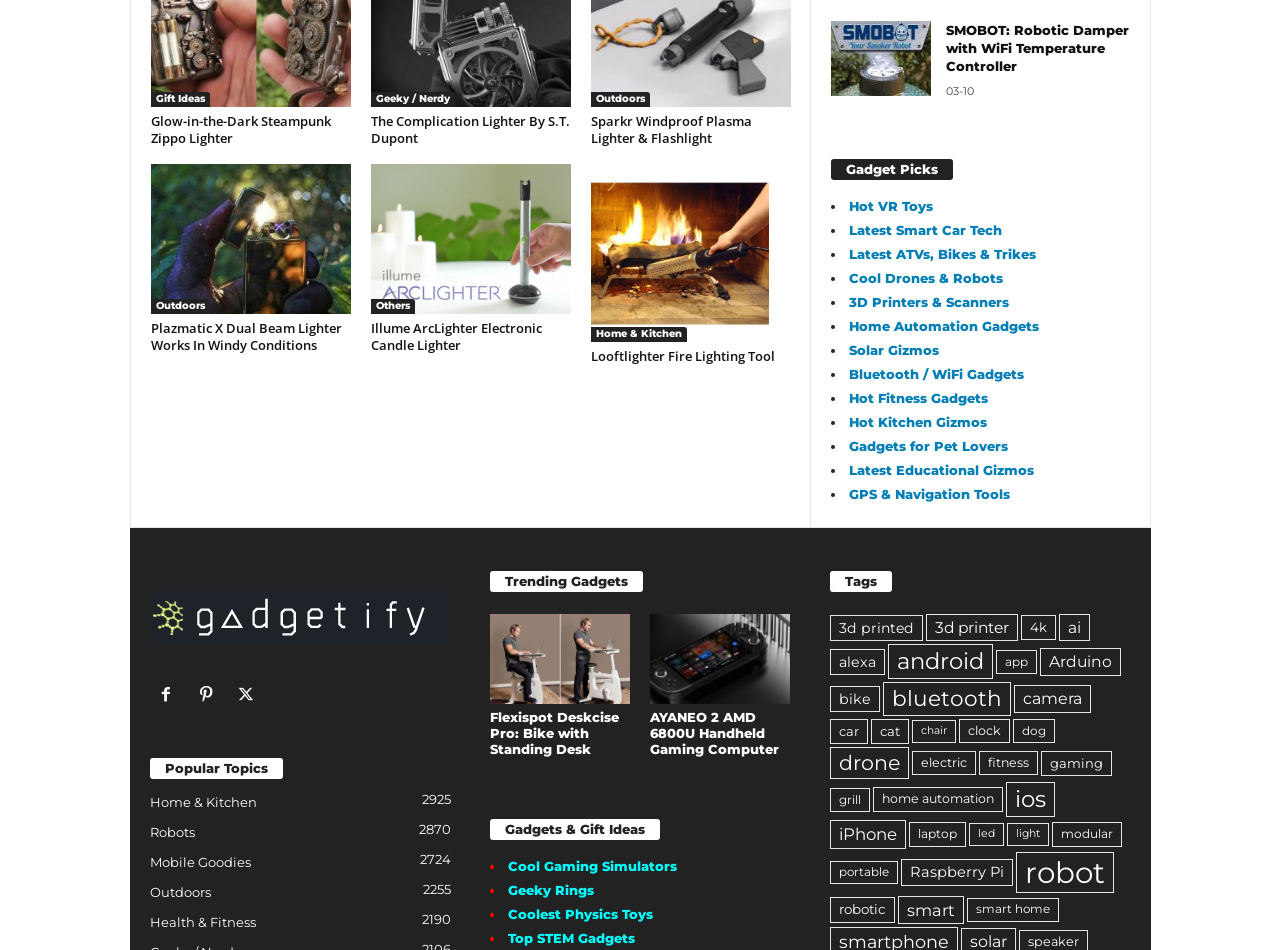Determine the bounding box coordinates of the clickable area required to perform the following instruction: "View 'Glow-in-the-Dark Steampunk Zippo Lighter'". The coordinates should be represented as four float numbers between 0 and 1: [left, top, right, bottom].

[0.118, 0.119, 0.274, 0.155]